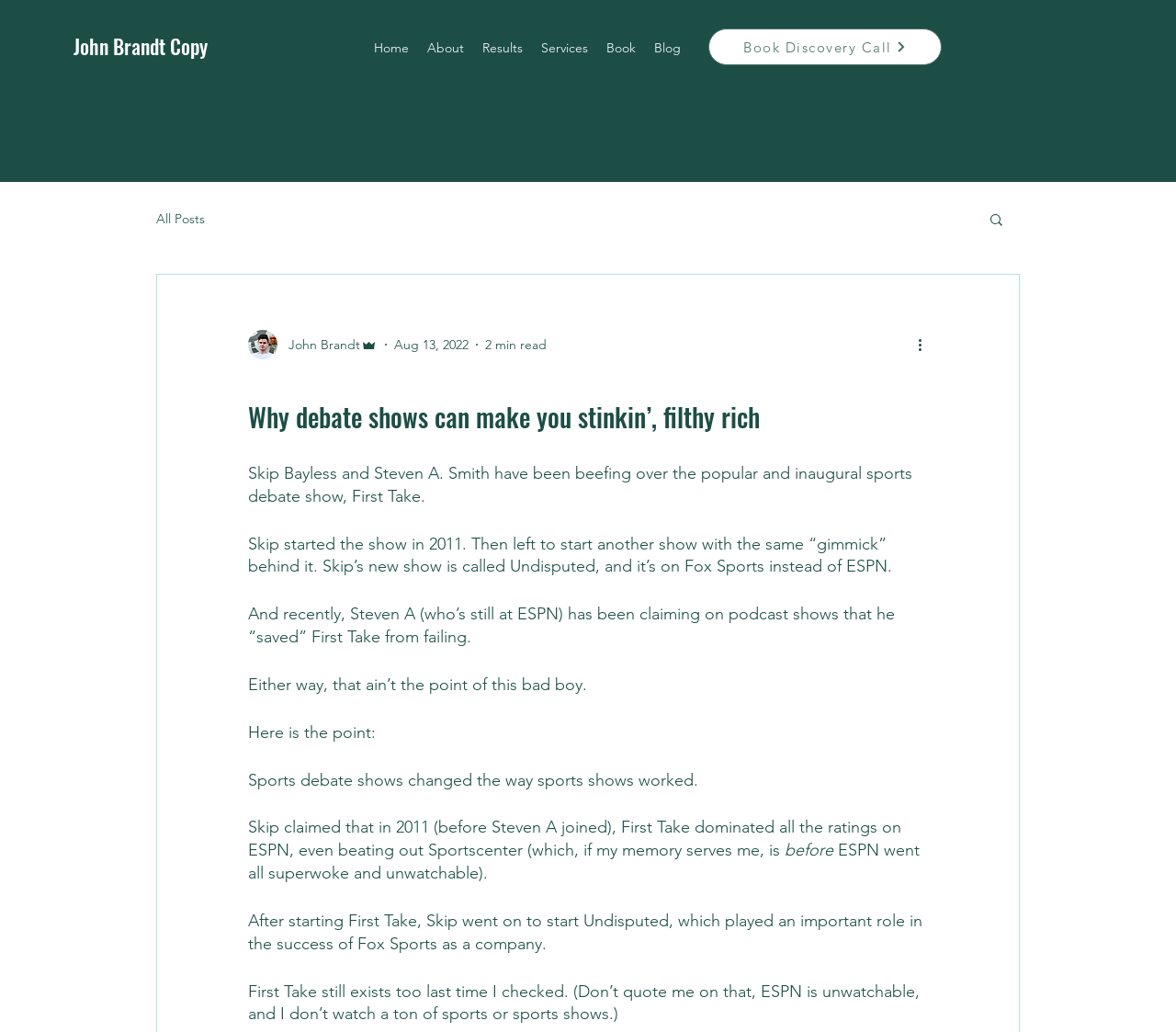Determine the bounding box coordinates of the clickable element to achieve the following action: 'Click on the 'Home' link'. Provide the coordinates as four float values between 0 and 1, formatted as [left, top, right, bottom].

[0.31, 0.033, 0.355, 0.06]